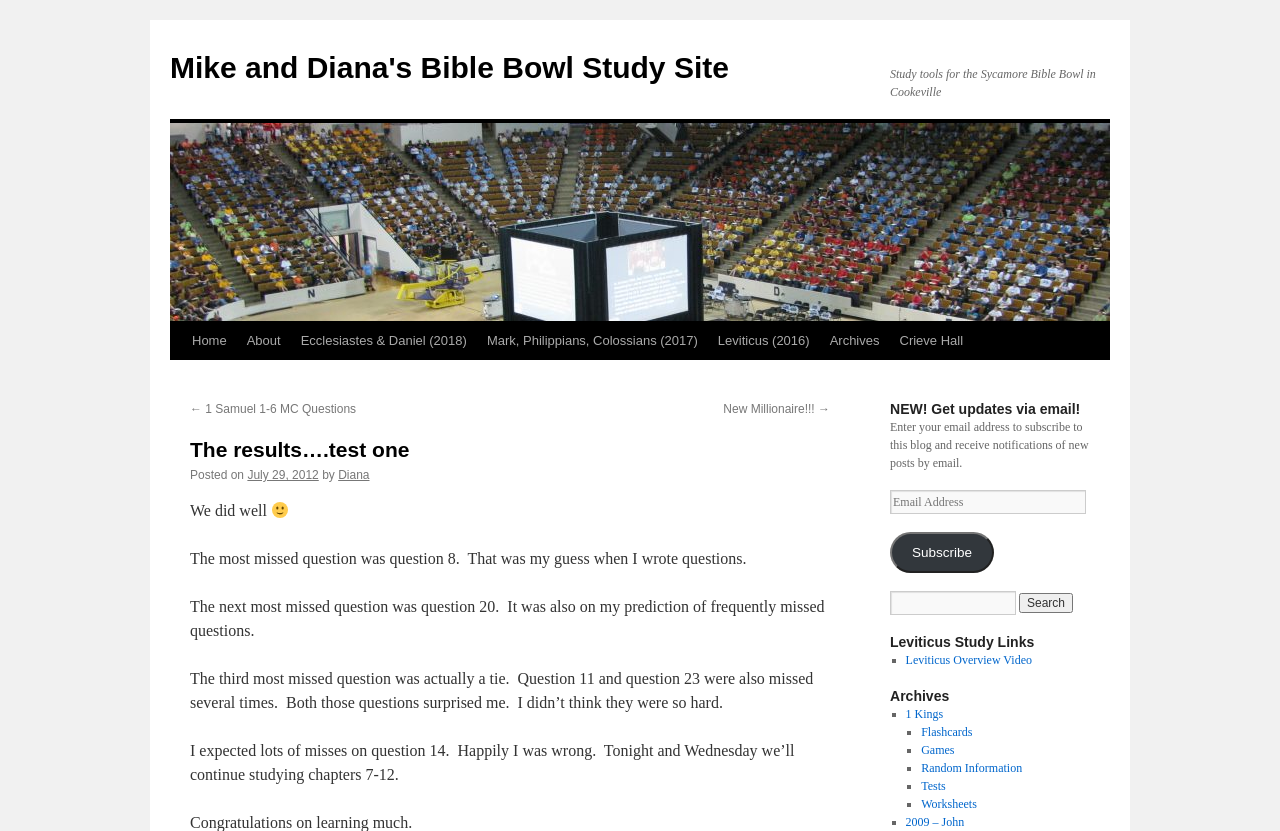Please indicate the bounding box coordinates of the element's region to be clicked to achieve the instruction: "Go to '1 Samuel 1-6 MC Questions'". Provide the coordinates as four float numbers between 0 and 1, i.e., [left, top, right, bottom].

[0.148, 0.484, 0.278, 0.501]